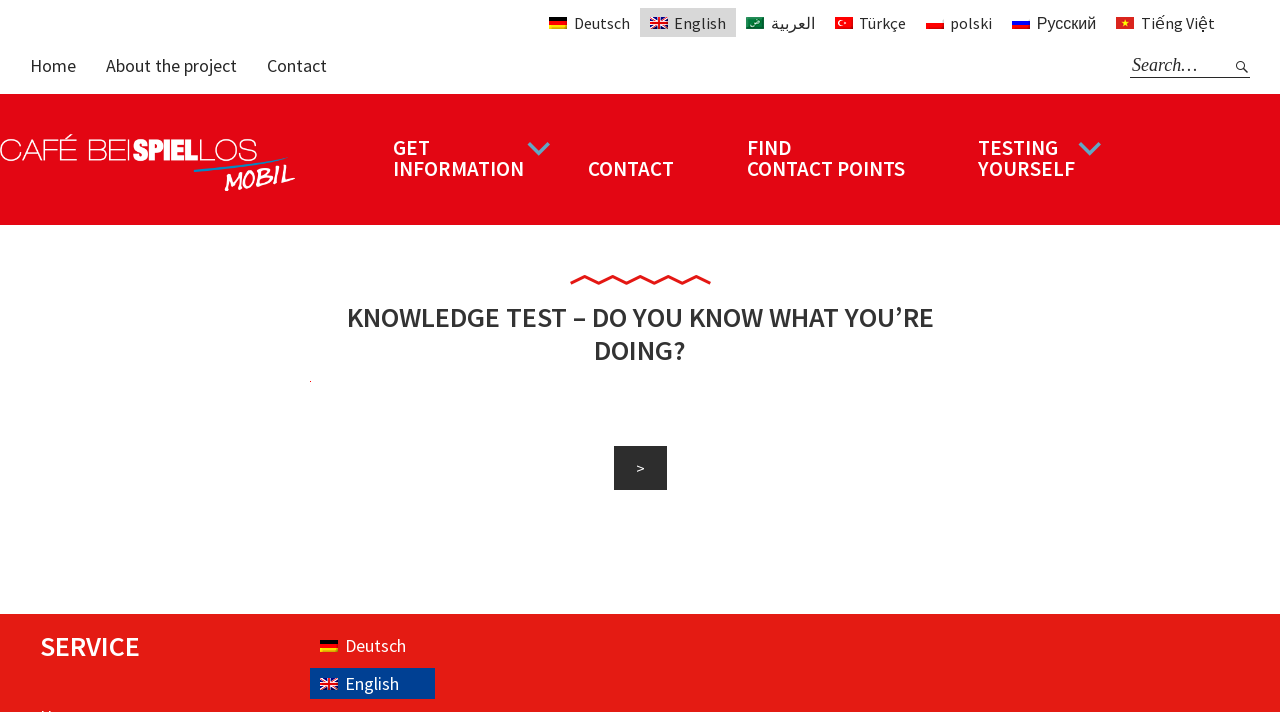Determine the bounding box coordinates of the section to be clicked to follow the instruction: "get information". The coordinates should be given as four float numbers between 0 and 1, formatted as [left, top, right, bottom].

[0.28, 0.174, 0.43, 0.27]